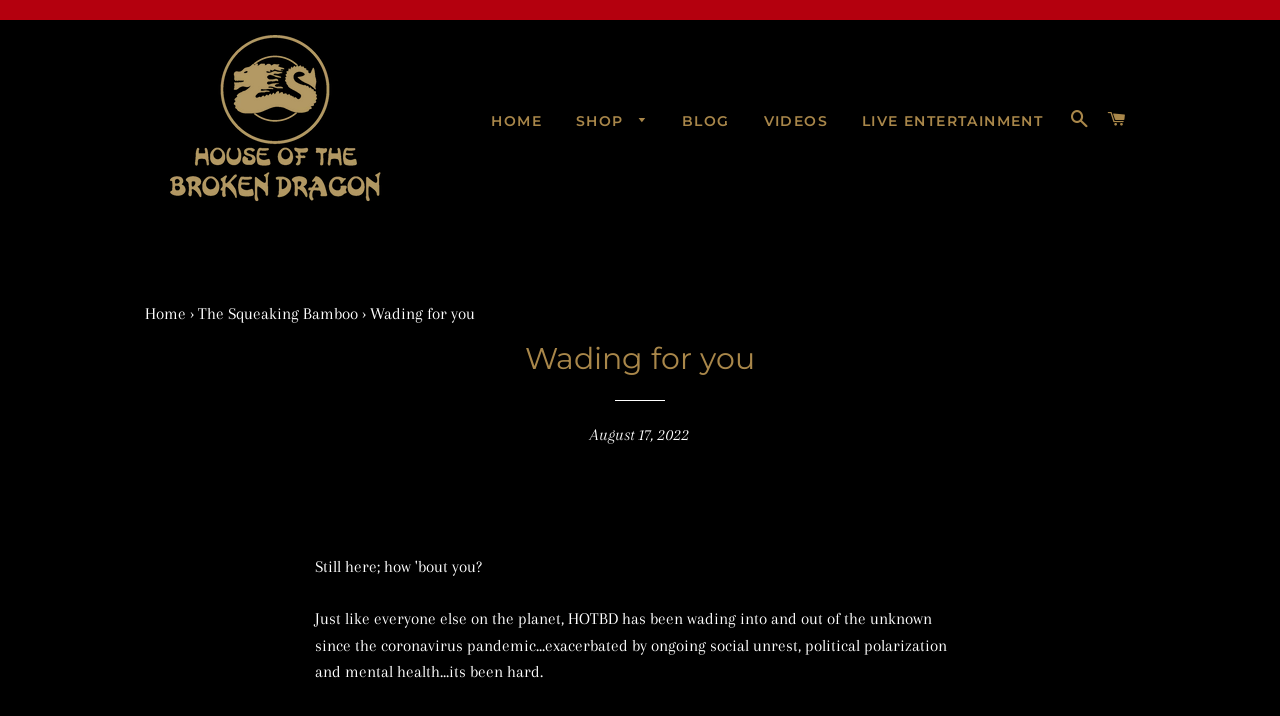Locate the bounding box coordinates of the area to click to fulfill this instruction: "view services". The bounding box should be presented as four float numbers between 0 and 1, in the order [left, top, right, bottom].

None